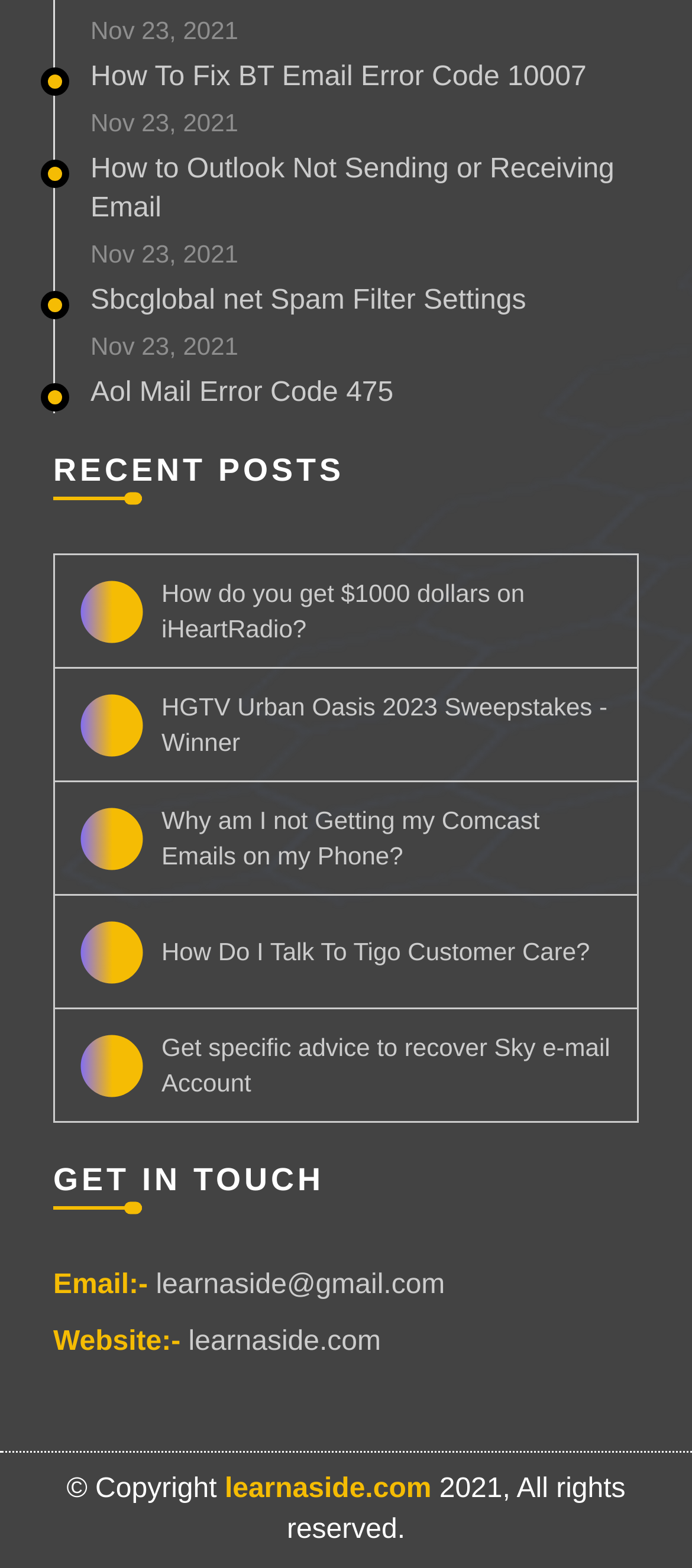From the webpage screenshot, identify the region described by learnaside.com. Provide the bounding box coordinates as (top-left x, top-left y, bottom-right x, bottom-right y), with each value being a floating point number between 0 and 1.

[0.272, 0.844, 0.55, 0.869]